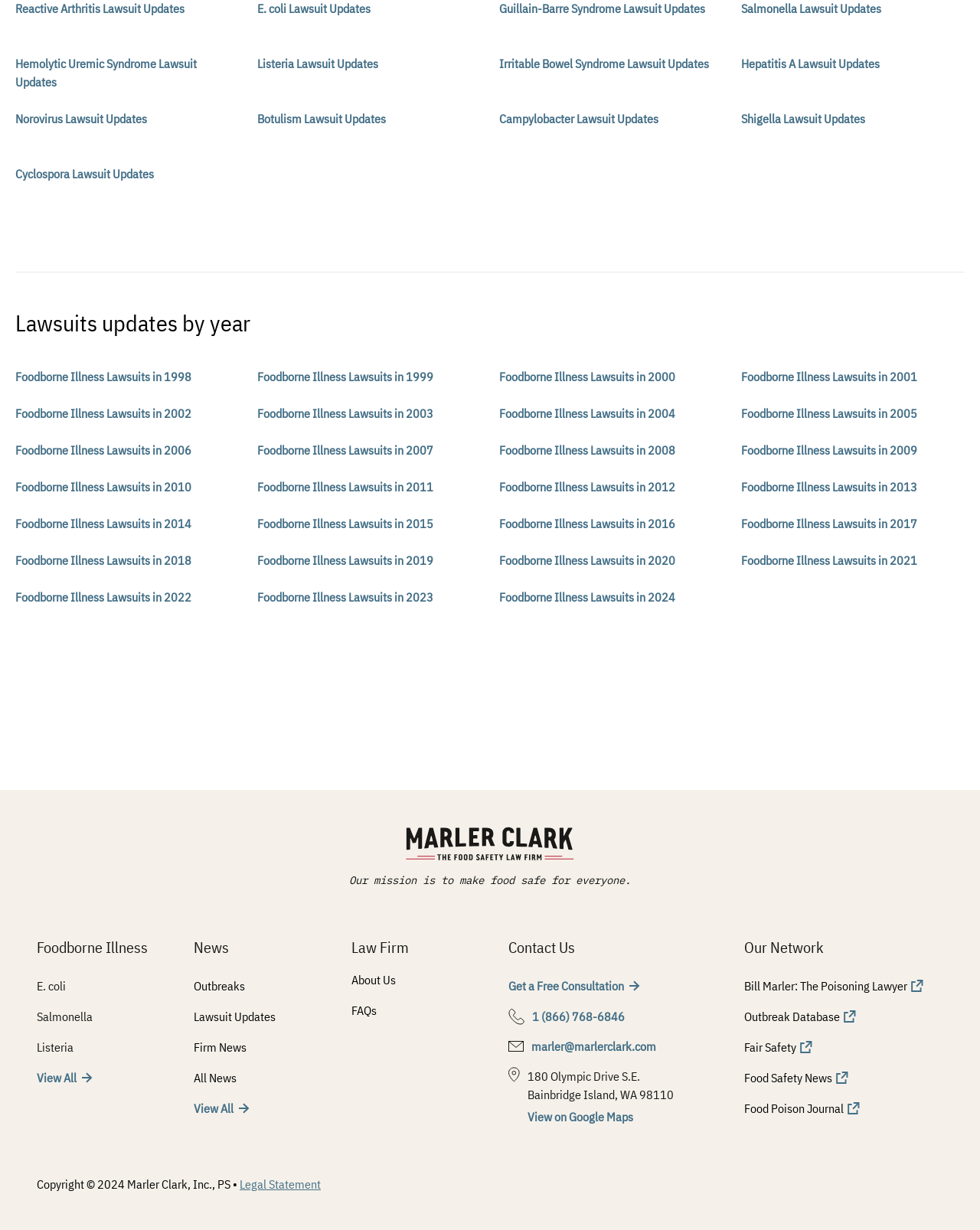What is the main topic of this webpage?
Please analyze the image and answer the question with as much detail as possible.

Based on the webpage's content, including the links and headings, it appears that the main topic is foodborne illness, with a focus on lawsuits and news related to this topic.